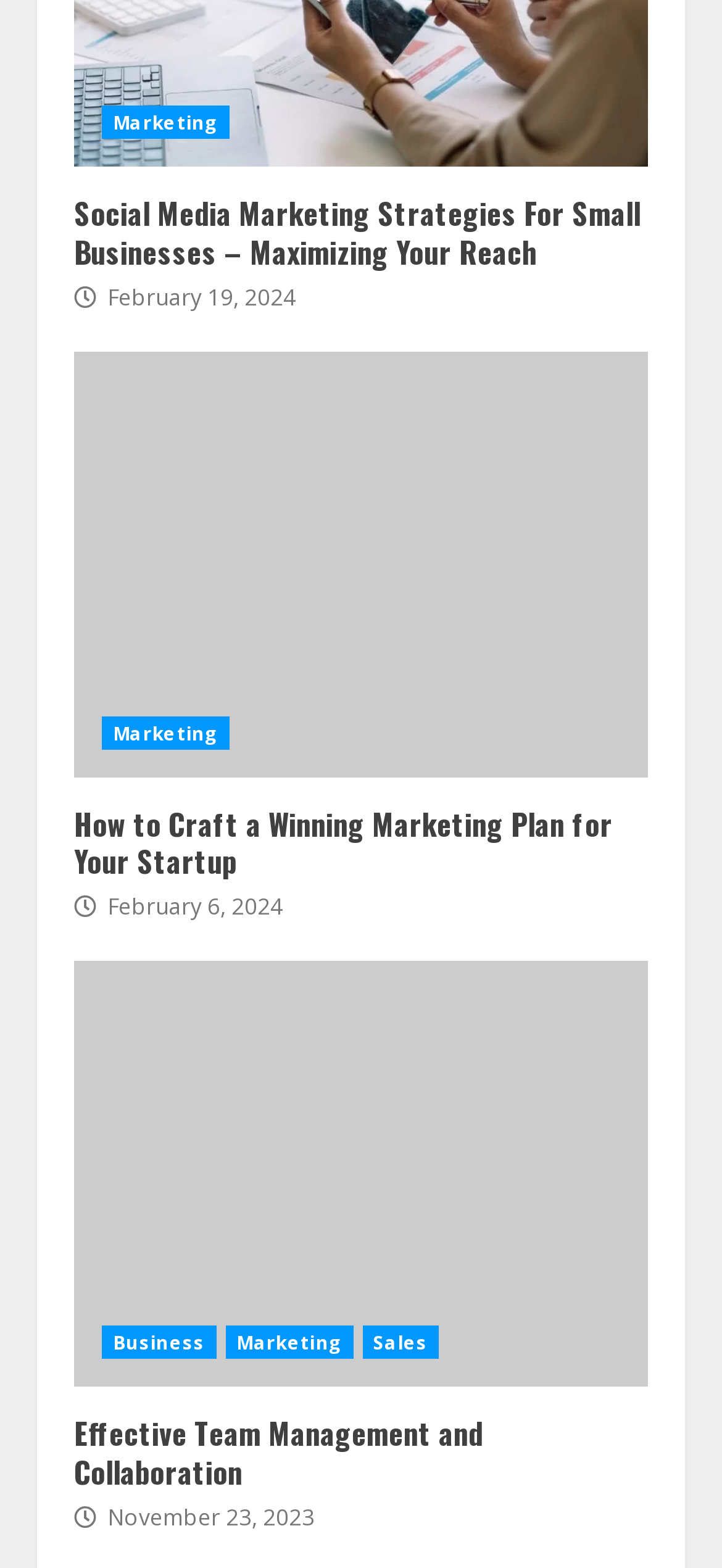What is the topic of the last article?
Look at the screenshot and give a one-word or phrase answer.

Effective Team Management